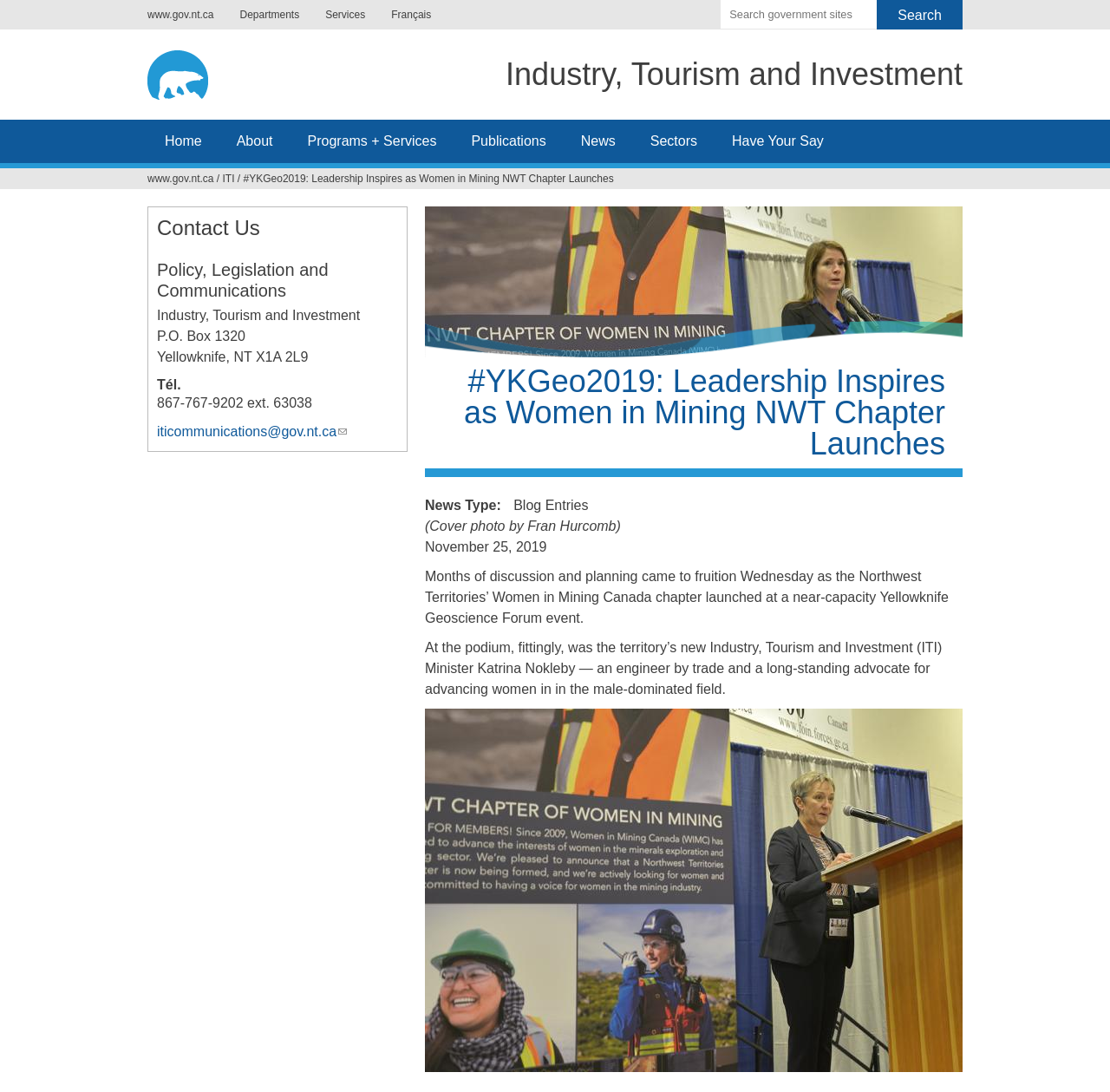Show me the bounding box coordinates of the clickable region to achieve the task as per the instruction: "Visit the Government of Northwest Territories website".

[0.133, 0.008, 0.204, 0.019]